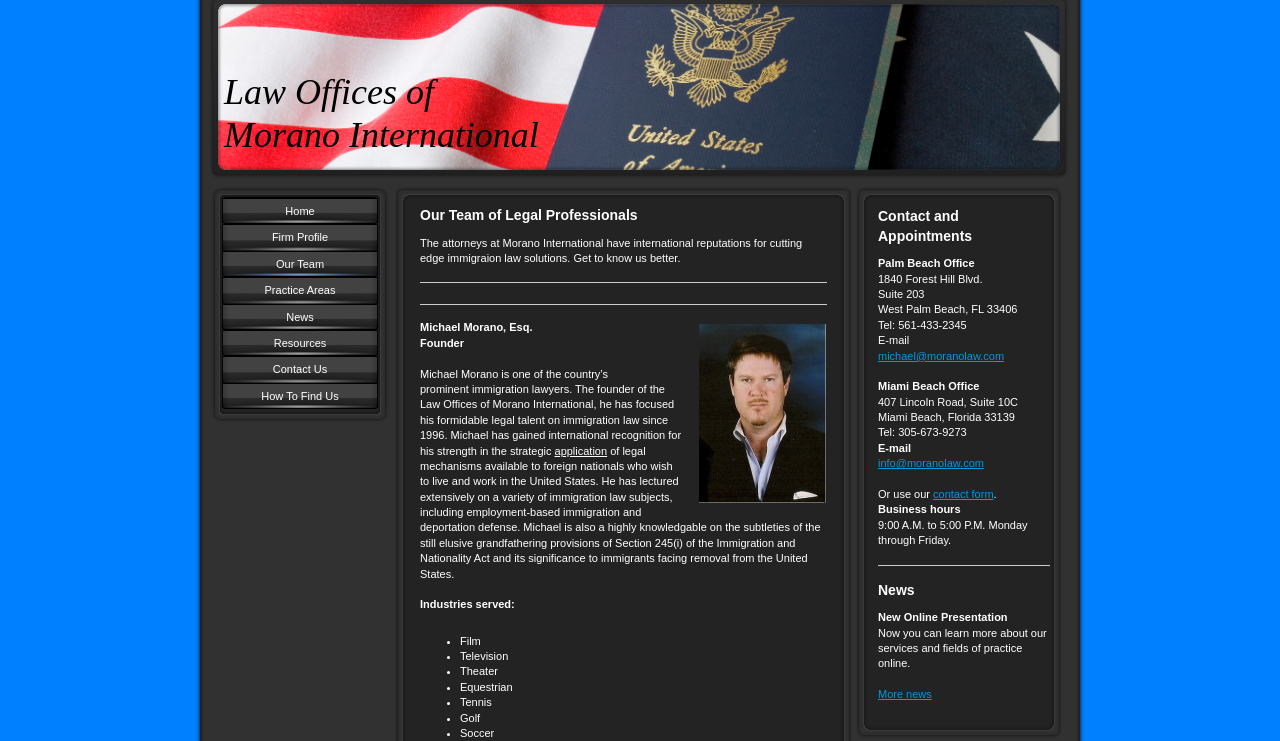Identify the bounding box coordinates of the region I need to click to complete this instruction: "Click on the 'Home' link".

[0.173, 0.267, 0.295, 0.303]